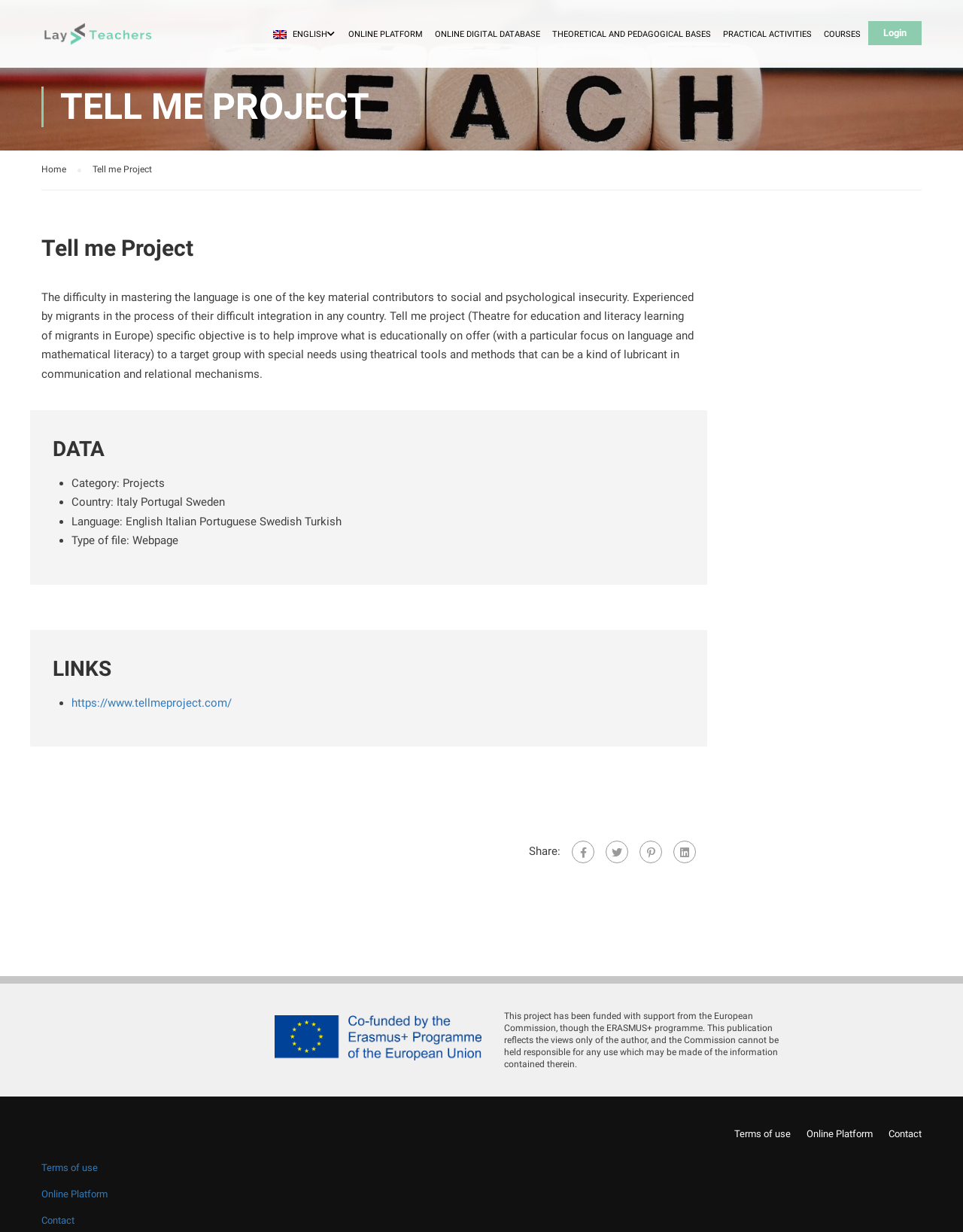Provide the bounding box coordinates for the specified HTML element described in this description: "Contact". The coordinates should be four float numbers ranging from 0 to 1, in the format [left, top, right, bottom].

[0.043, 0.986, 0.077, 0.995]